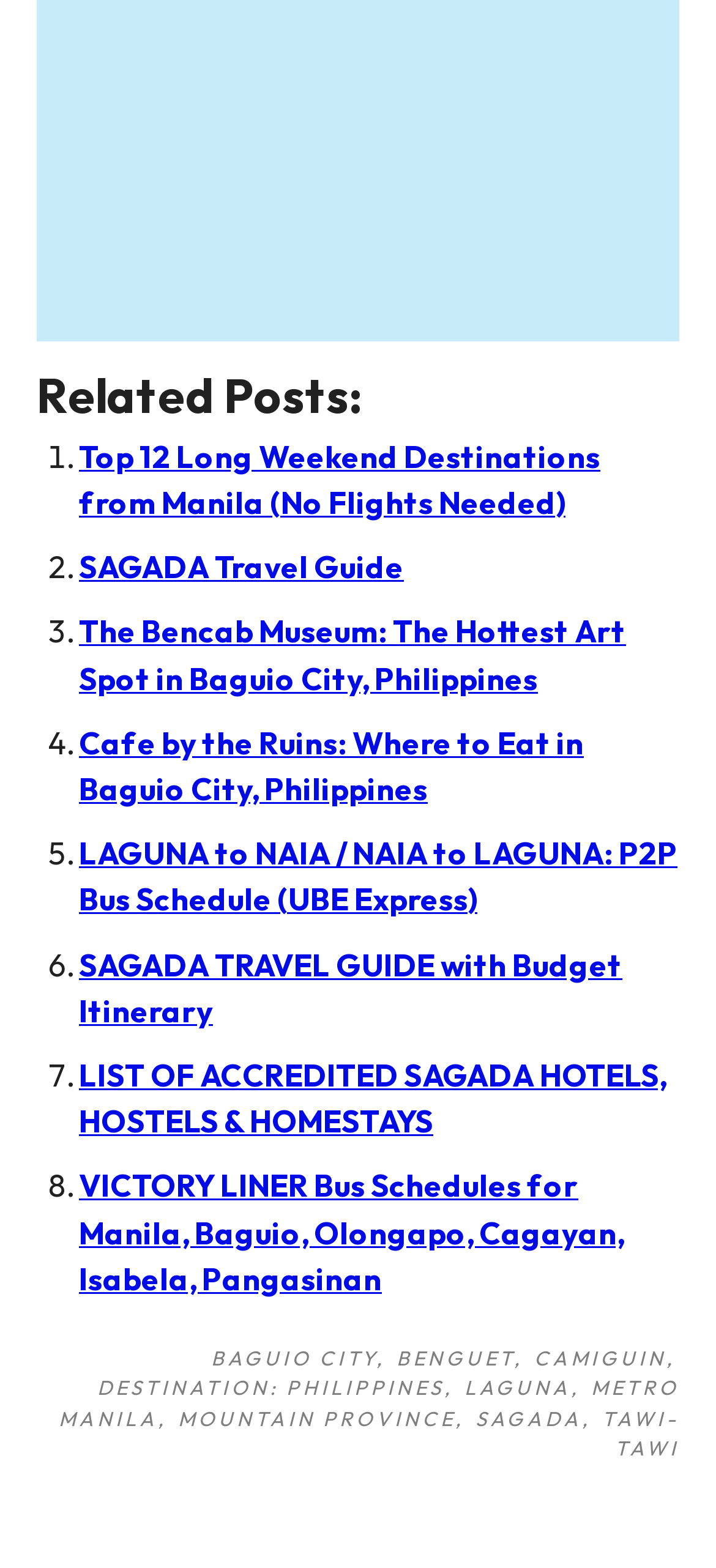What is the topic of the related posts?
Look at the image and respond with a one-word or short phrase answer.

Travel